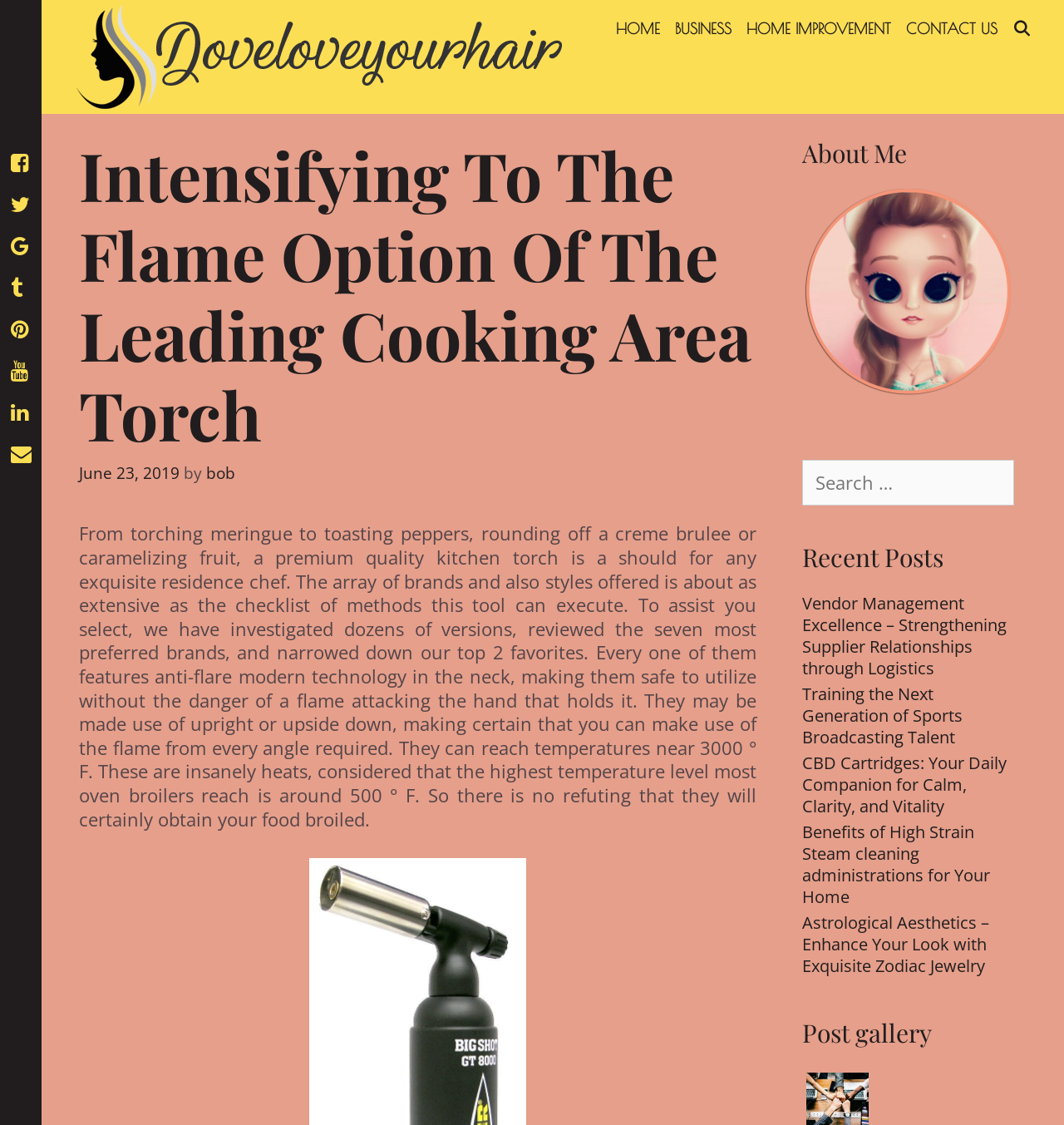Can you specify the bounding box coordinates of the area that needs to be clicked to fulfill the following instruction: "Search for something"?

[0.944, 0.0, 0.977, 0.052]